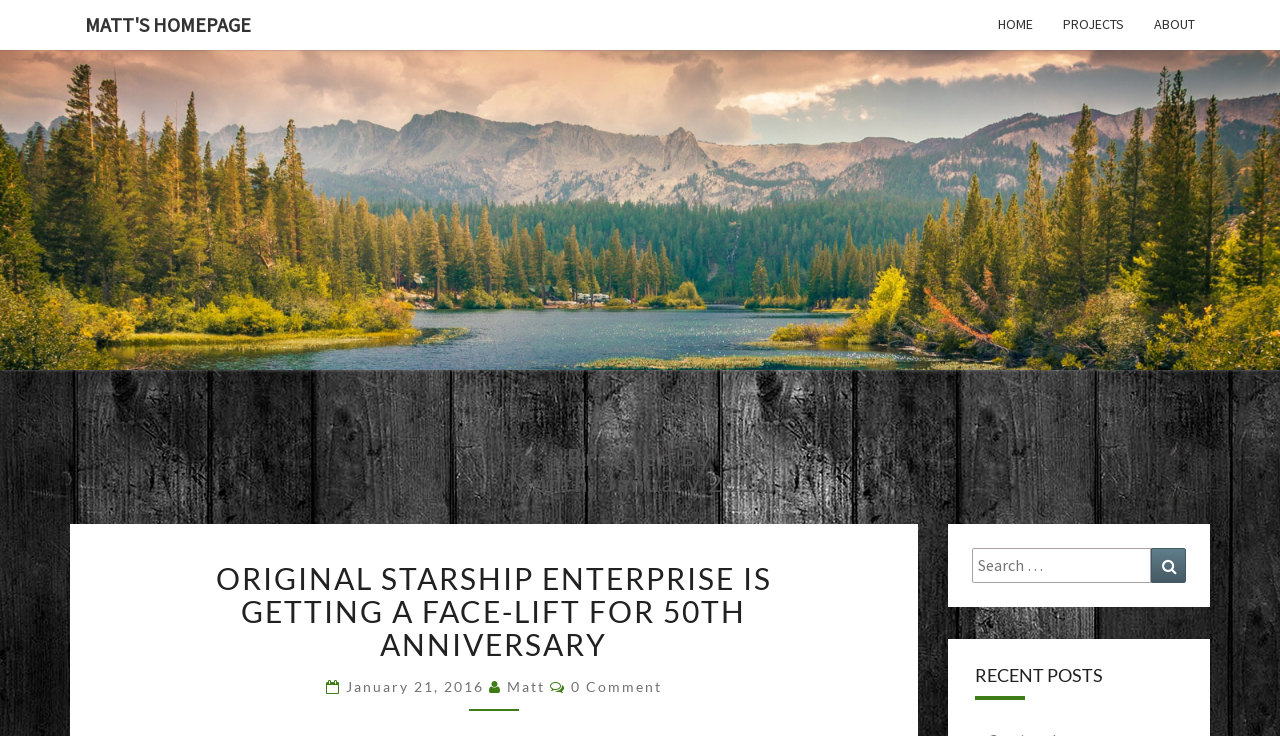Describe every aspect of the webpage in a detailed manner.

The webpage is Matt's Homepage, with a prominent link to "MATT'S HOMEPAGE" at the top left corner. To the right of this link, there are three more links: "HOME", "PROJECTS", and "ABOUT", aligned horizontally. 

Below these links, there is a large heading that reads "MATT'S HOMEPAGE". Underneath this heading, there is a section titled "Browsed By Month: January 2016". This section contains a news article with the title "ORIGINAL STARSHIP ENTERPRISE IS GETTING A FACE-LIFT FOR 50TH ANNIVERSARY", which is a clickable link. Below the title, there is a paragraph of text, followed by a line with the date "January 21, 2016", the author "Matt", and a comment count of "0 Comment", all of which are clickable links.

To the right of this section, there is a search bar with a label "Search for:" and a search button with a magnifying glass icon. Above the search bar, there is a heading that reads "RECENT POSTS".